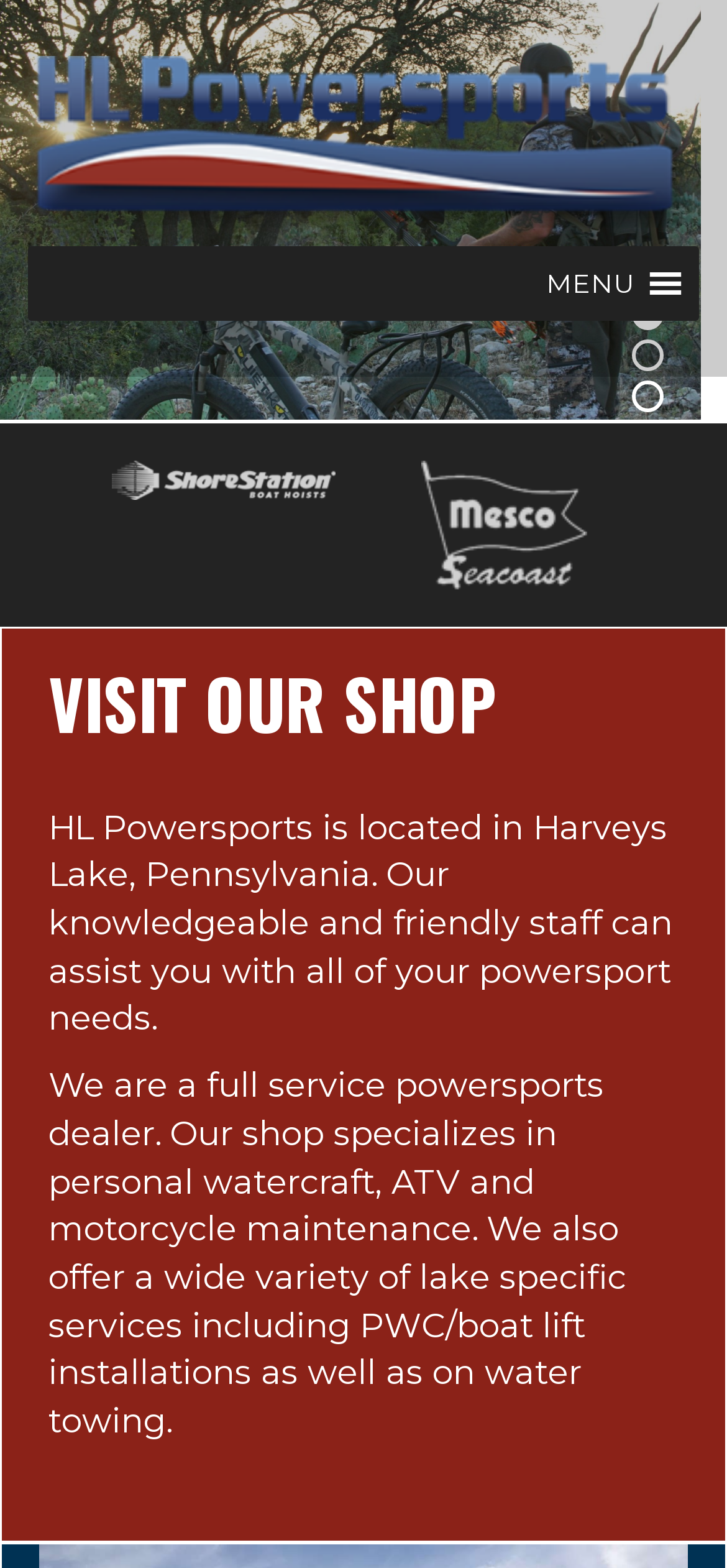What is the purpose of the MENU button?
Using the image as a reference, give an elaborate response to the question.

The MENU button is an interactive element on the webpage that, when clicked, expands to reveal a menu with options. This can be inferred from the 'expanded: False' property of the button element and the presence of options within the menu.